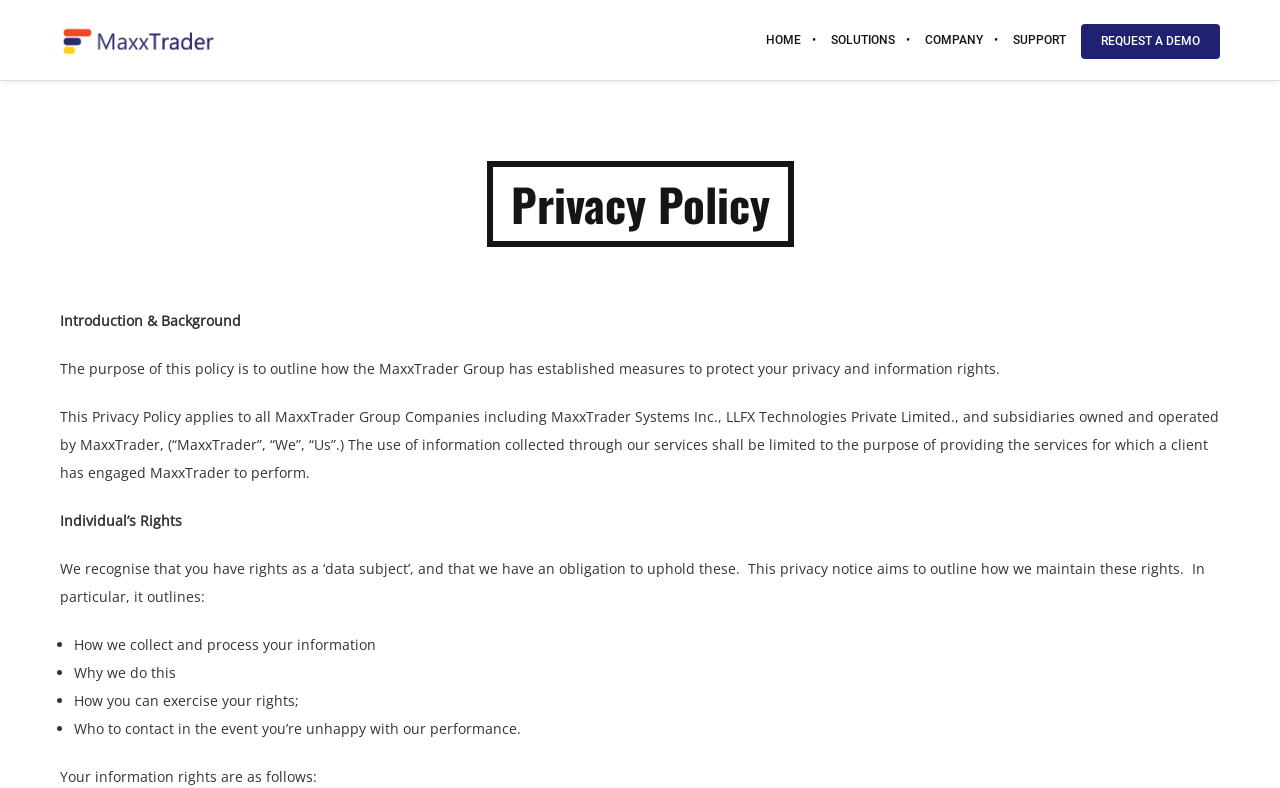Specify the bounding box coordinates (top-left x, top-left y, bottom-right x, bottom-right y) of the UI element in the screenshot that matches this description: Home

[0.587, 0.0, 0.638, 0.102]